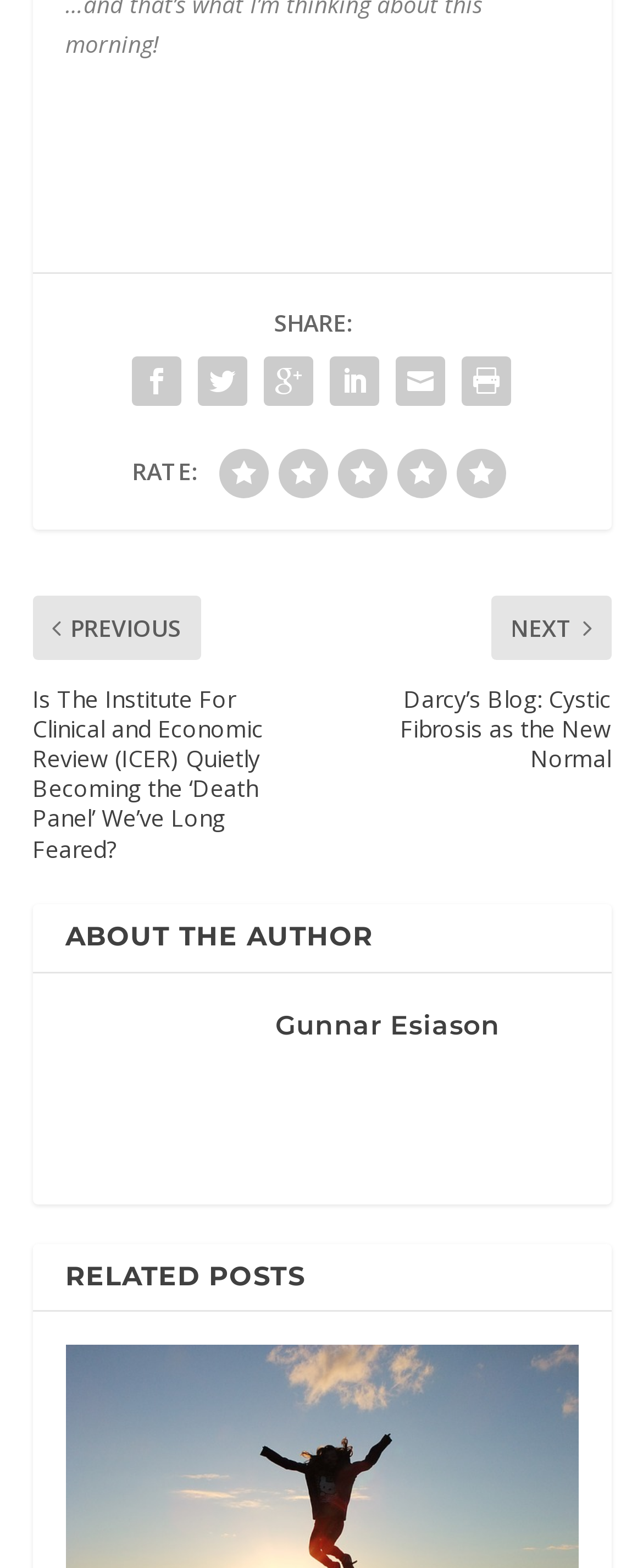Bounding box coordinates must be specified in the format (top-left x, top-left y, bottom-right x, bottom-right y). All values should be floating point numbers between 0 and 1. What are the bounding box coordinates of the UI element described as: GET A QUOTE

None